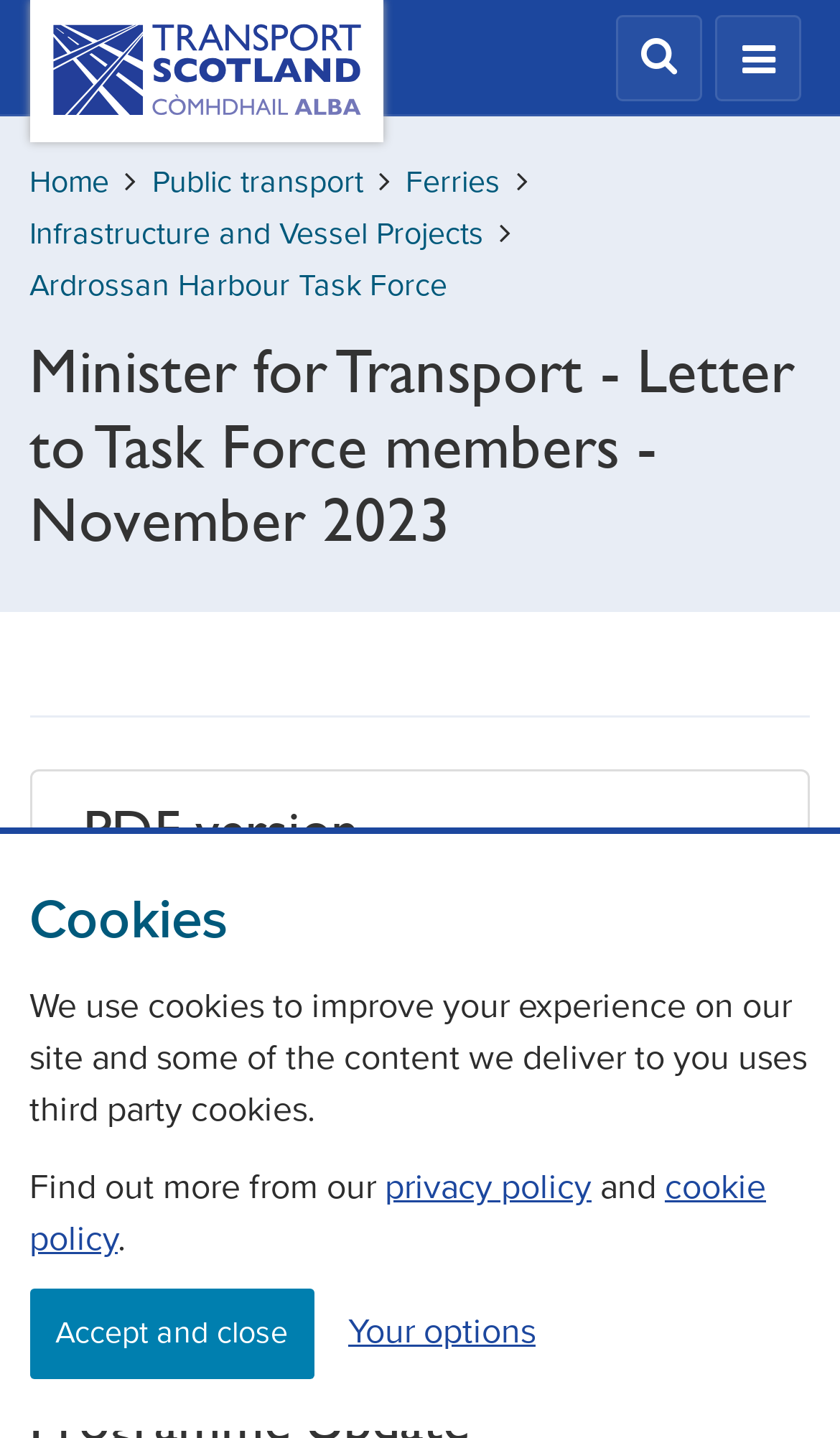Please determine the bounding box coordinates for the UI element described as: "cookie policy".

[0.035, 0.811, 0.912, 0.874]